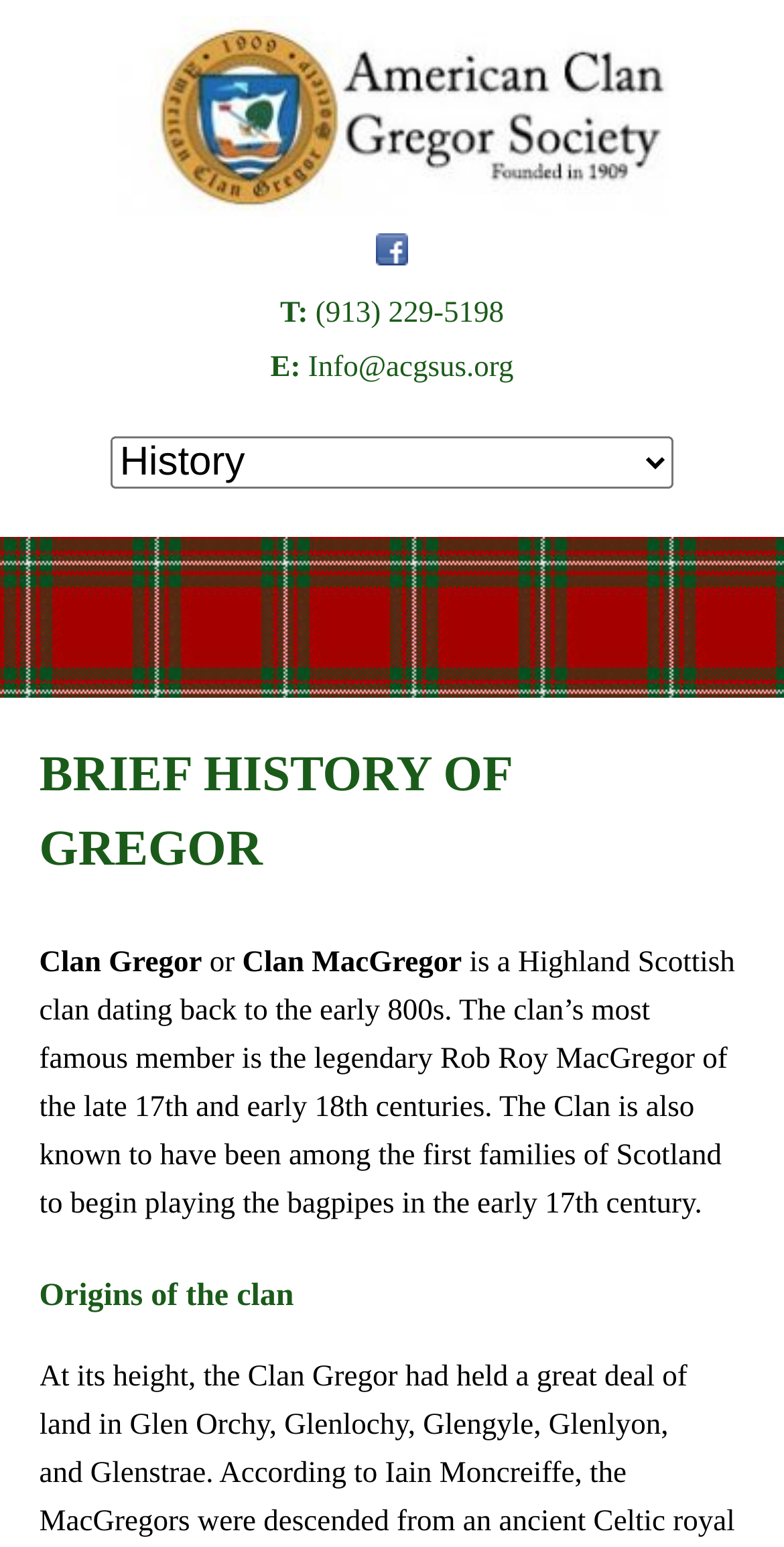From the webpage screenshot, predict the bounding box coordinates (top-left x, top-left y, bottom-right x, bottom-right y) for the UI element described here: parent_node: T: (913) 229-5198

[0.0, 0.0, 1.0, 0.14]